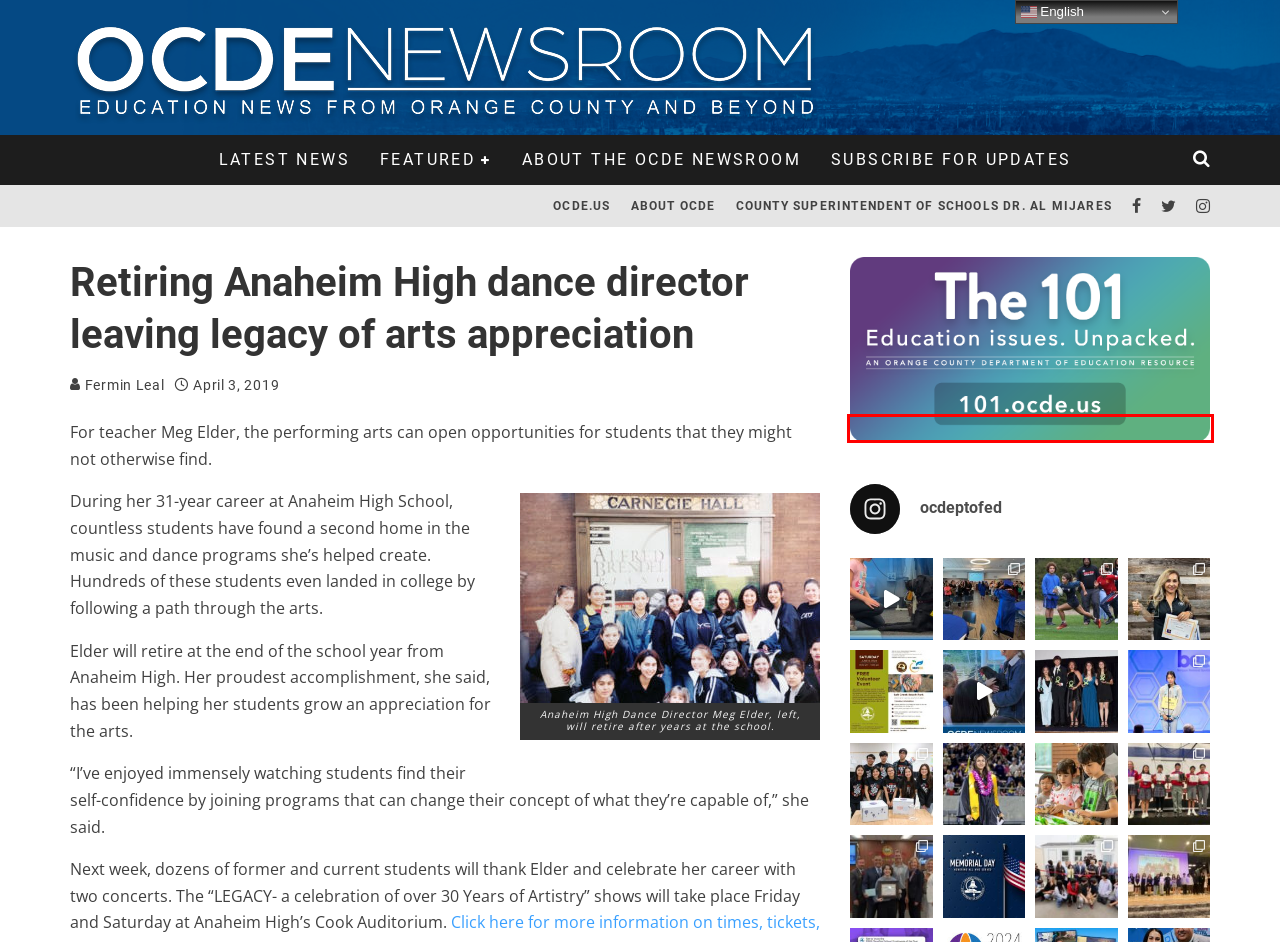You have a screenshot of a webpage with an element surrounded by a red bounding box. Choose the webpage description that best describes the new page after clicking the element inside the red bounding box. Here are the candidates:
A. The 101 – Education issues. Unpacked.
B. Orange County Department of Education : Sign Up to Stay in Touch
C. Fermin Leal – OCDE Newsroom
D. career exploration – OCDE Newsroom
E. 5 ways to help prevent summer learning loss – OCDE Newsroom
F. About the OCDE Newsroom – OCDE Newsroom
G. Special education – OCDE Newsroom
H. OCDE Newsroom – Education news from Orange County and beyond

A